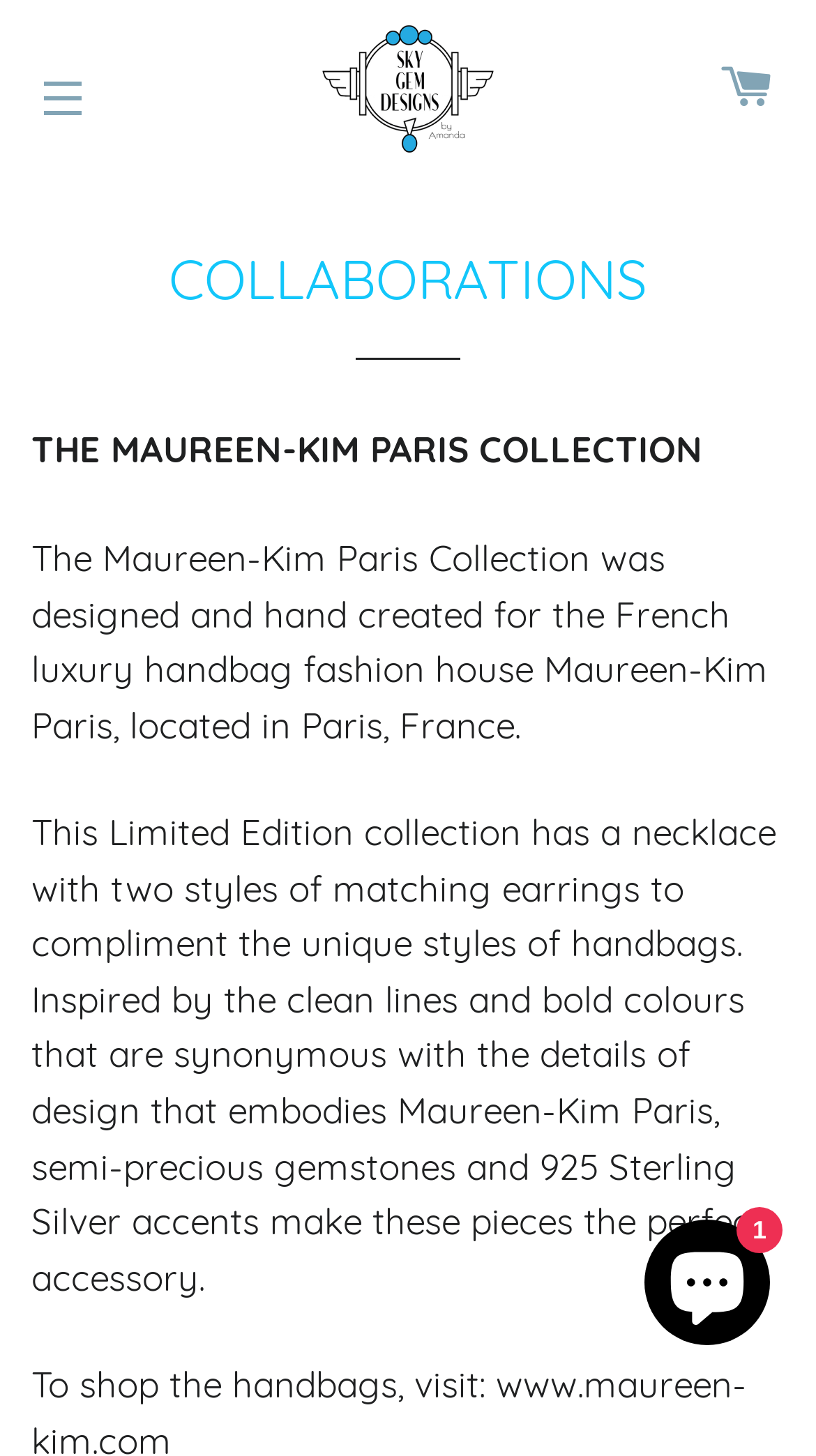What is the location of Maureen-Kim Paris?
Look at the image and respond to the question as thoroughly as possible.

I found the answer by reading the second static text element, which mentions 'the French luxury handbag fashion house Maureen-Kim Paris, located in Paris, France'.